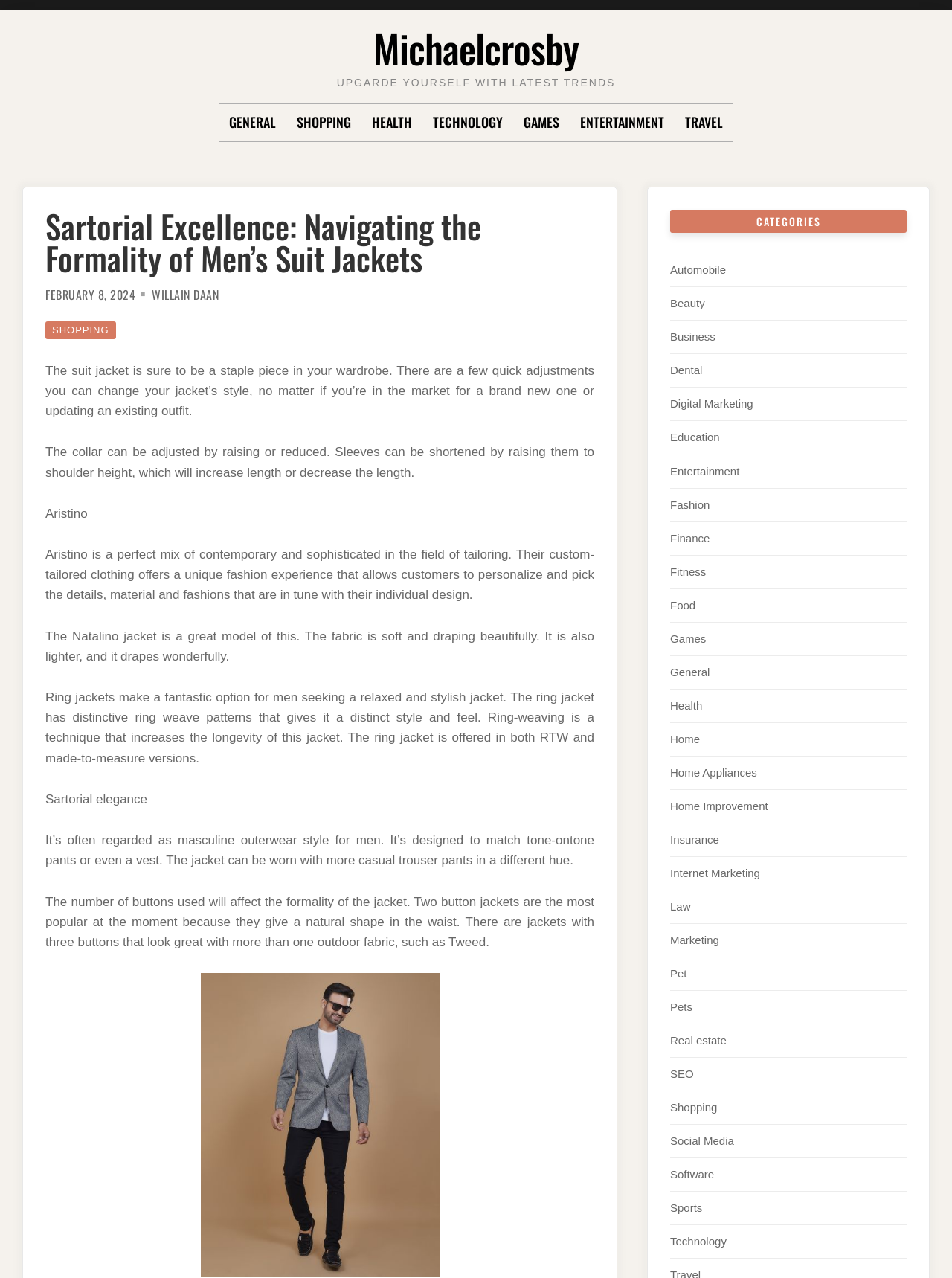Pinpoint the bounding box coordinates of the clickable element needed to complete the instruction: "Click on the 'FEBRUARY 8, 2024' link". The coordinates should be provided as four float numbers between 0 and 1: [left, top, right, bottom].

[0.048, 0.224, 0.142, 0.238]